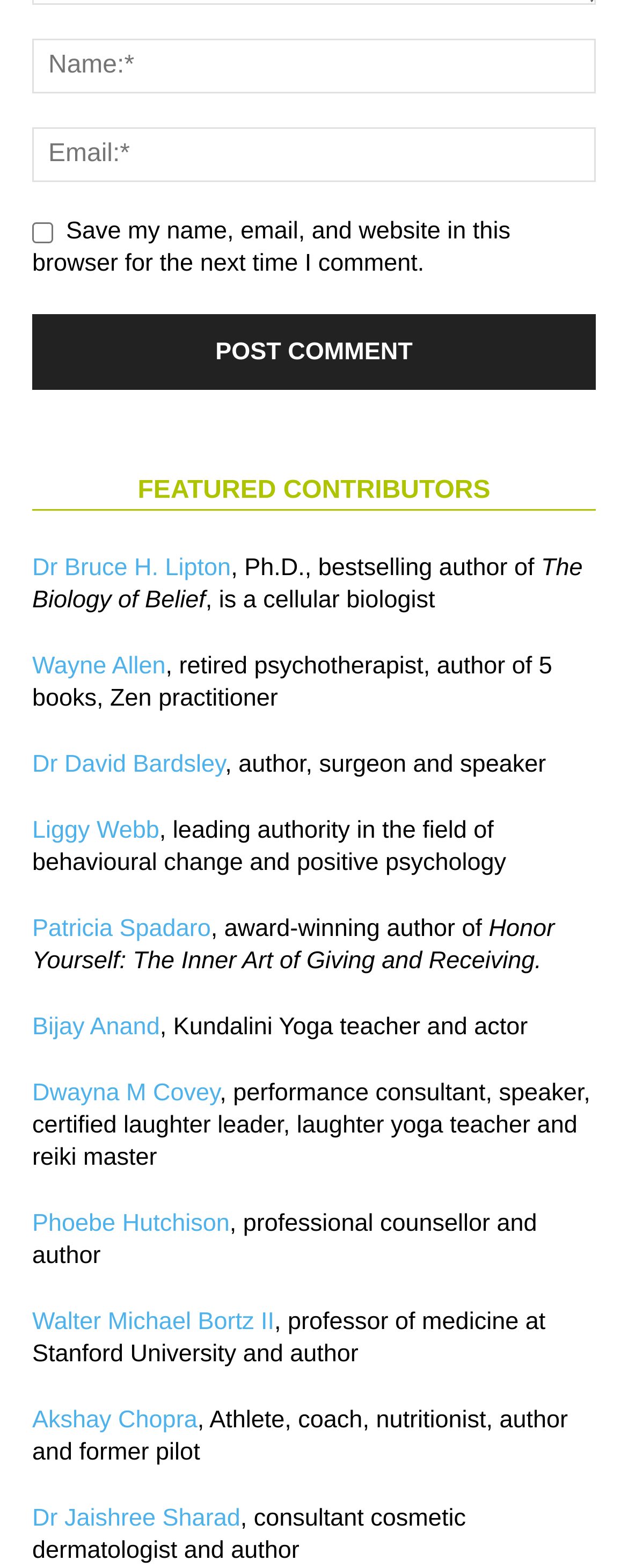Pinpoint the bounding box coordinates of the element to be clicked to execute the instruction: "Click the 'Post Comment' button".

[0.051, 0.201, 0.949, 0.249]